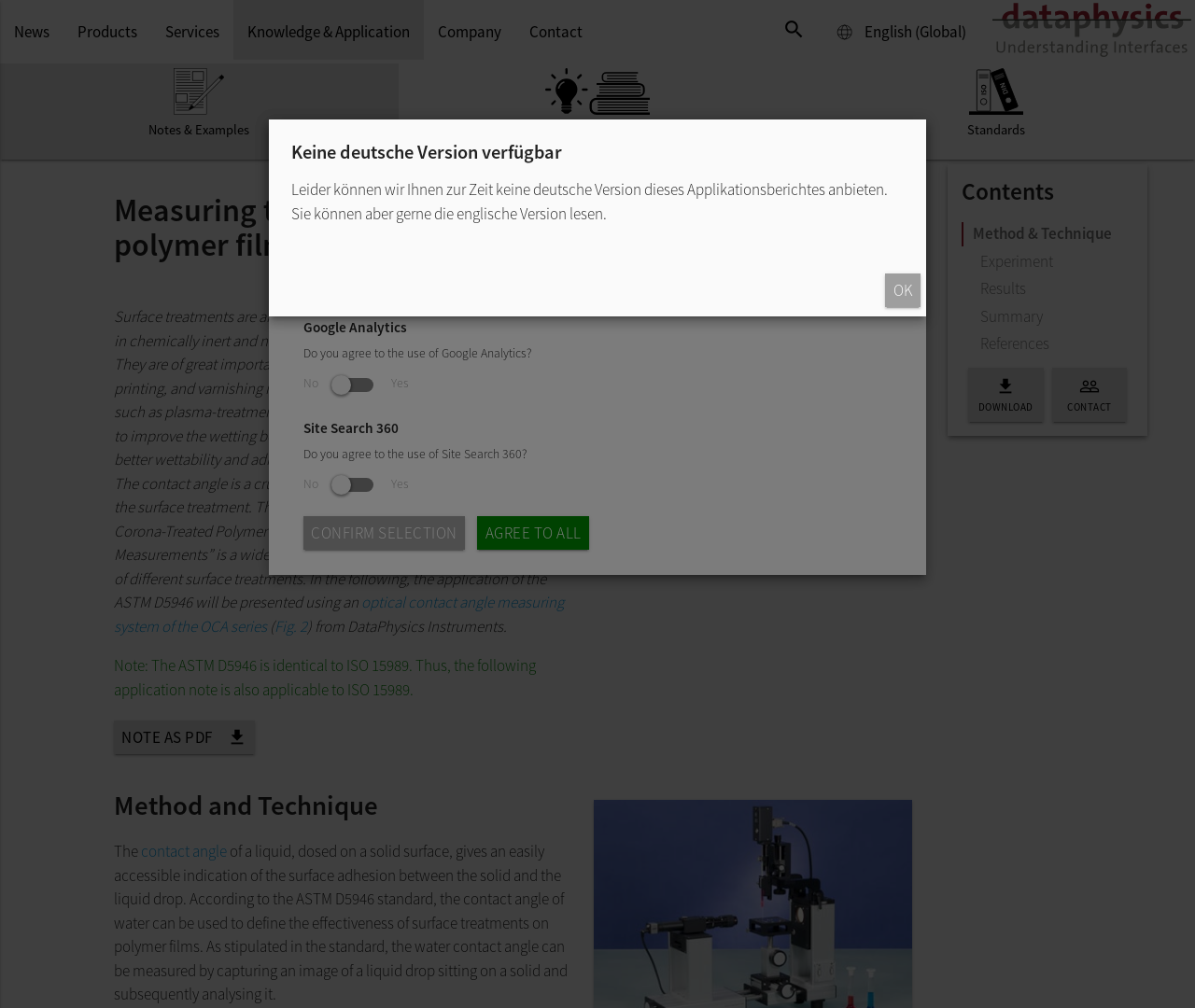Identify the bounding box coordinates of the clickable region required to complete the instruction: "Click the 'Search' button". The coordinates should be given as four float numbers within the range of 0 and 1, i.e., [left, top, right, bottom].

[0.643, 0.0, 0.686, 0.059]